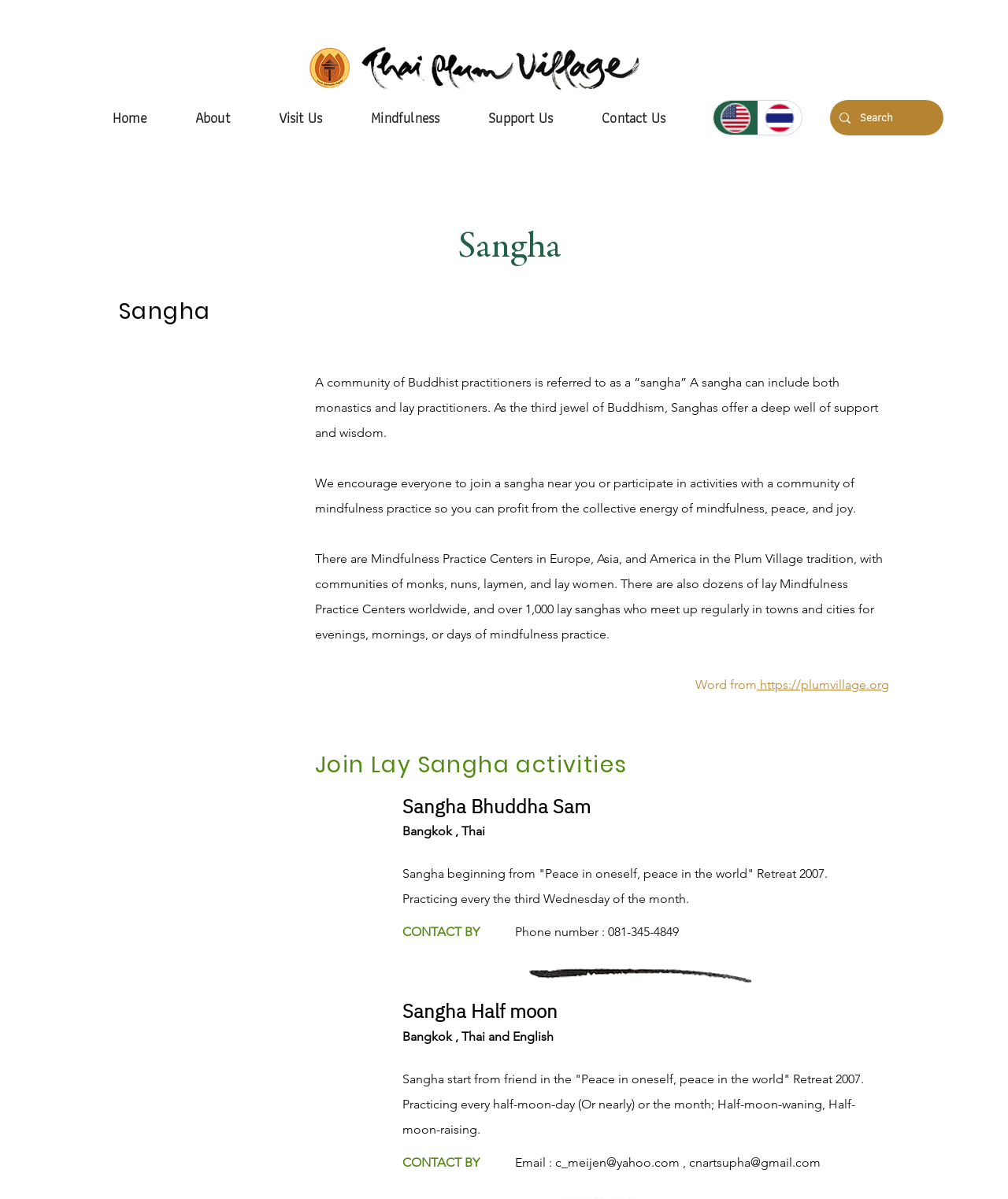Given the description "aria-label="Search" name="q" placeholder="Search"", provide the bounding box coordinates of the corresponding UI element.

[0.853, 0.083, 0.903, 0.113]